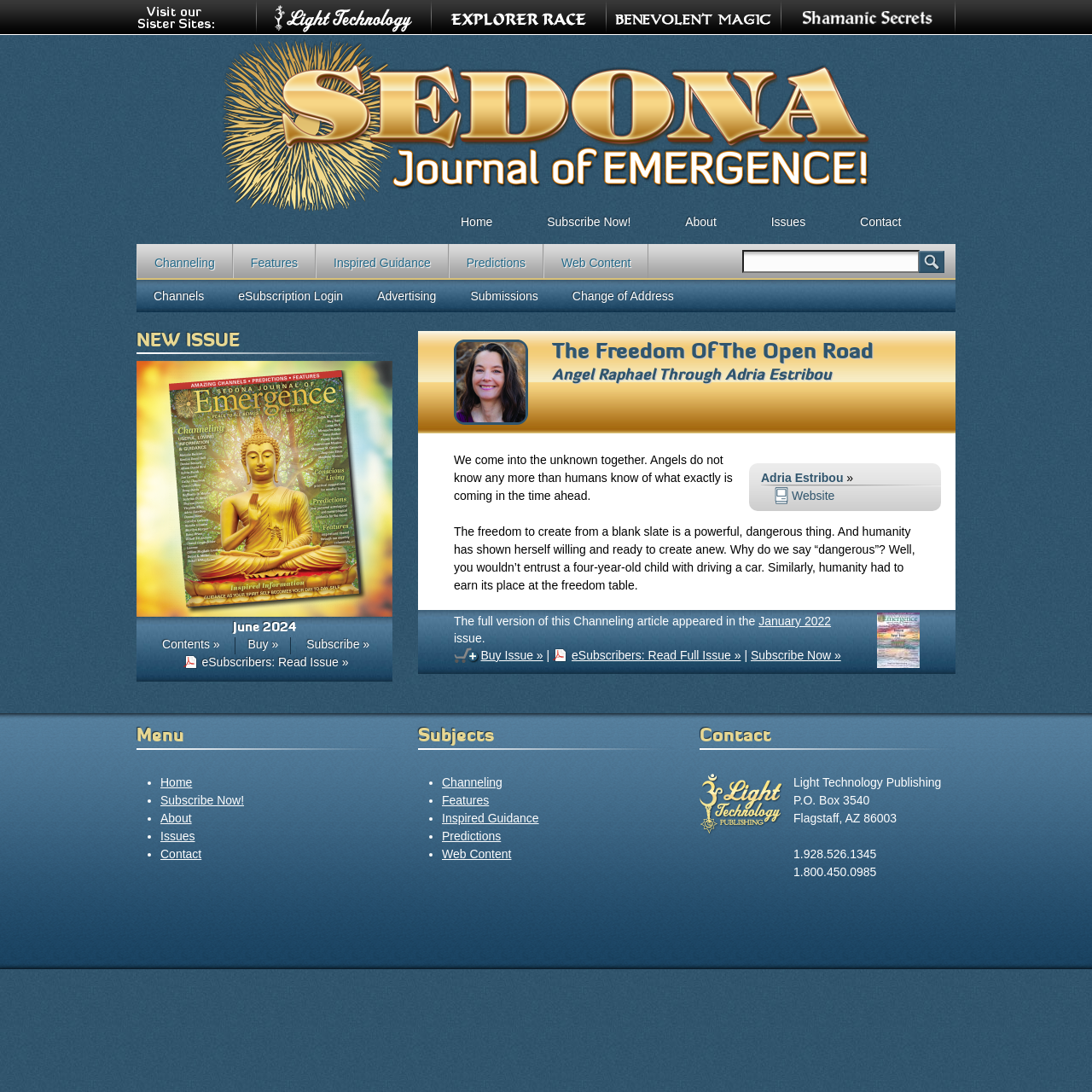What is the name of the author of the article?
Please provide a comprehensive and detailed answer to the question.

The name of the author of the article can be found at the top of the article, which is 'The Freedom Of The Open Road Angel Raphael Through Adria Estribou', and also in the links 'Adria Estribou' throughout the article.